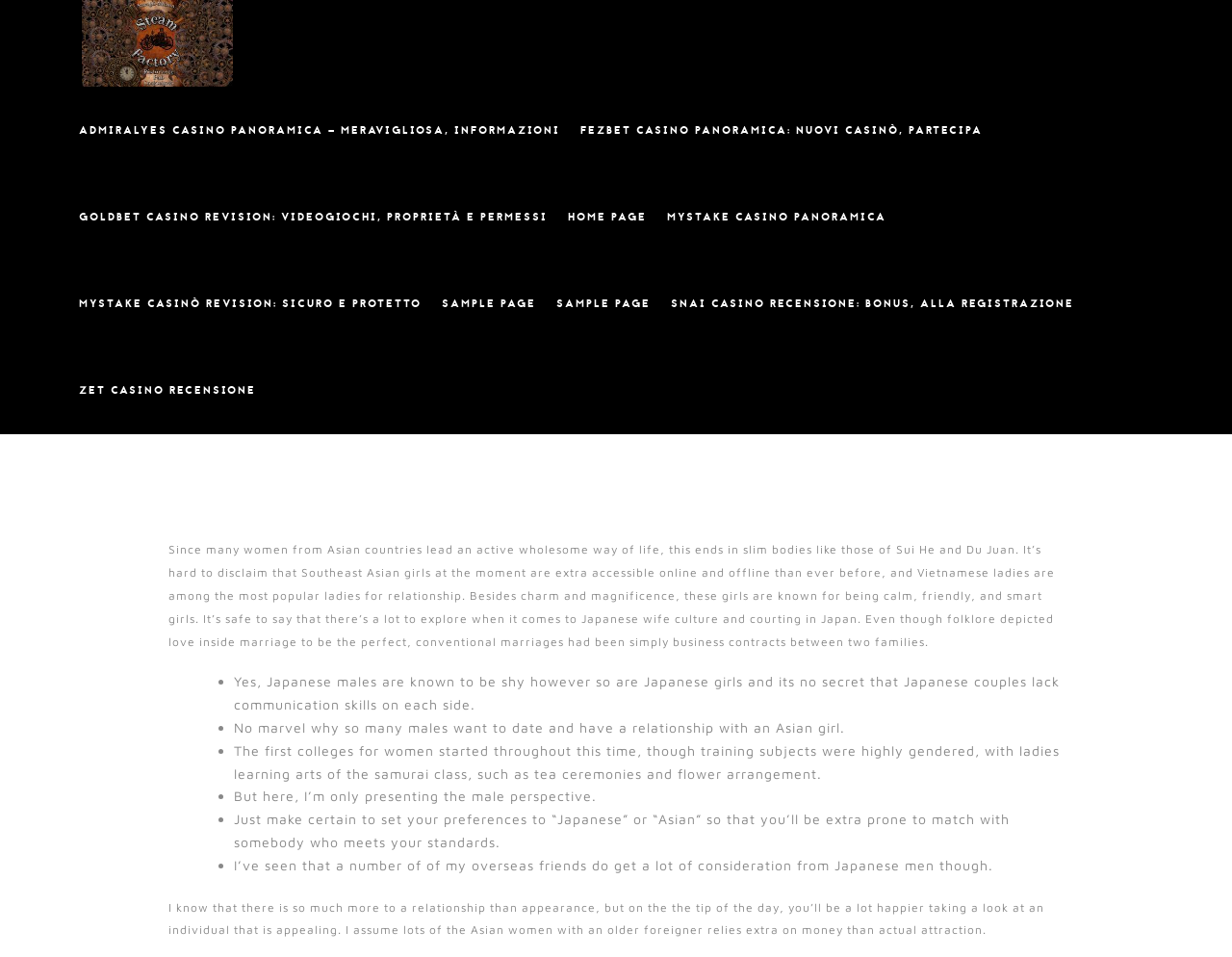Please extract the title of the webpage.

Function As First To See What The Experts Assert About Japanese Woman